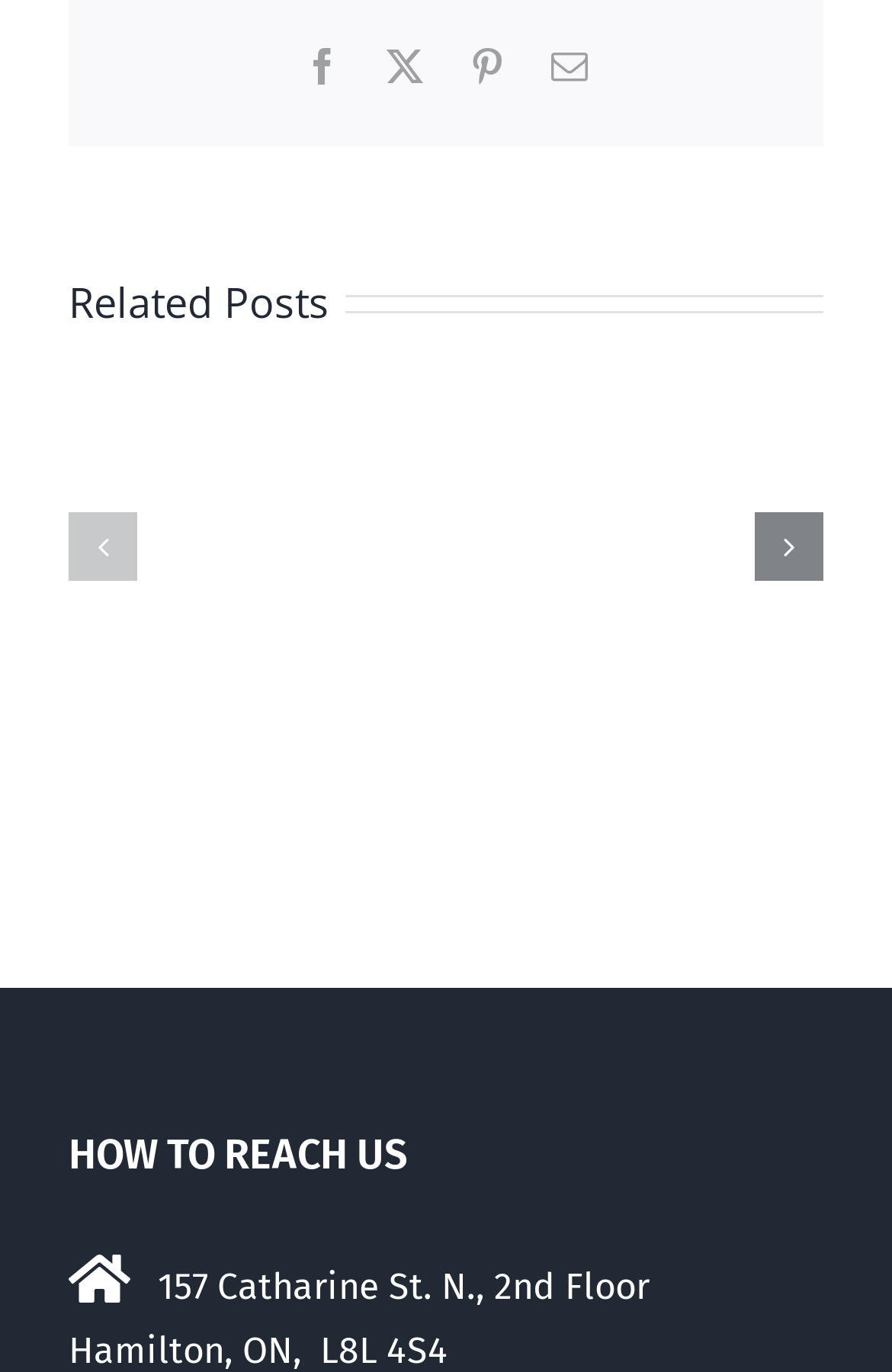Find the bounding box coordinates for the area that must be clicked to perform this action: "Click on 'Don’t be these people this election' link".

[0.742, 0.299, 0.927, 0.566]